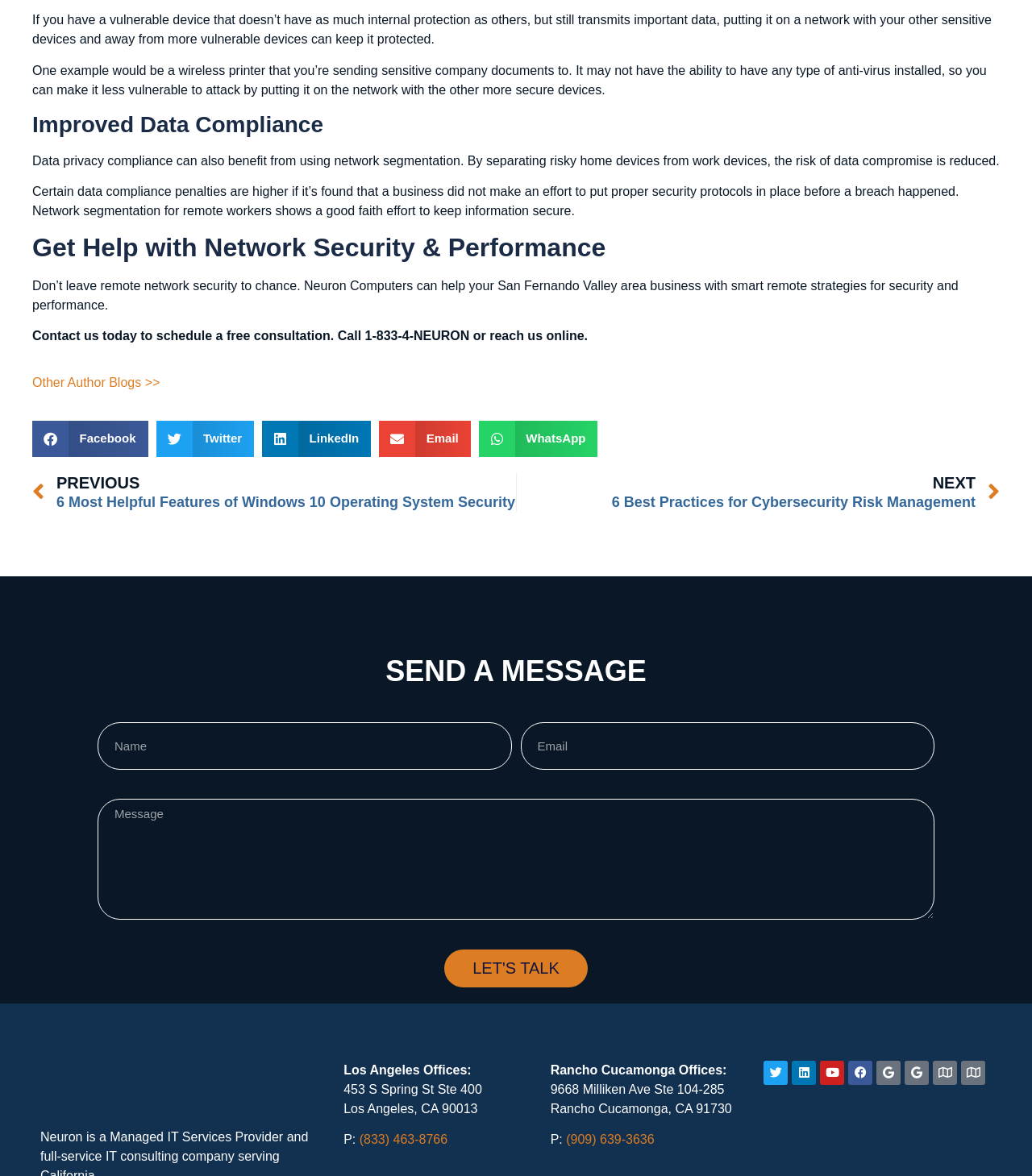Locate the coordinates of the bounding box for the clickable region that fulfills this instruction: "Share on facebook".

[0.031, 0.358, 0.143, 0.389]